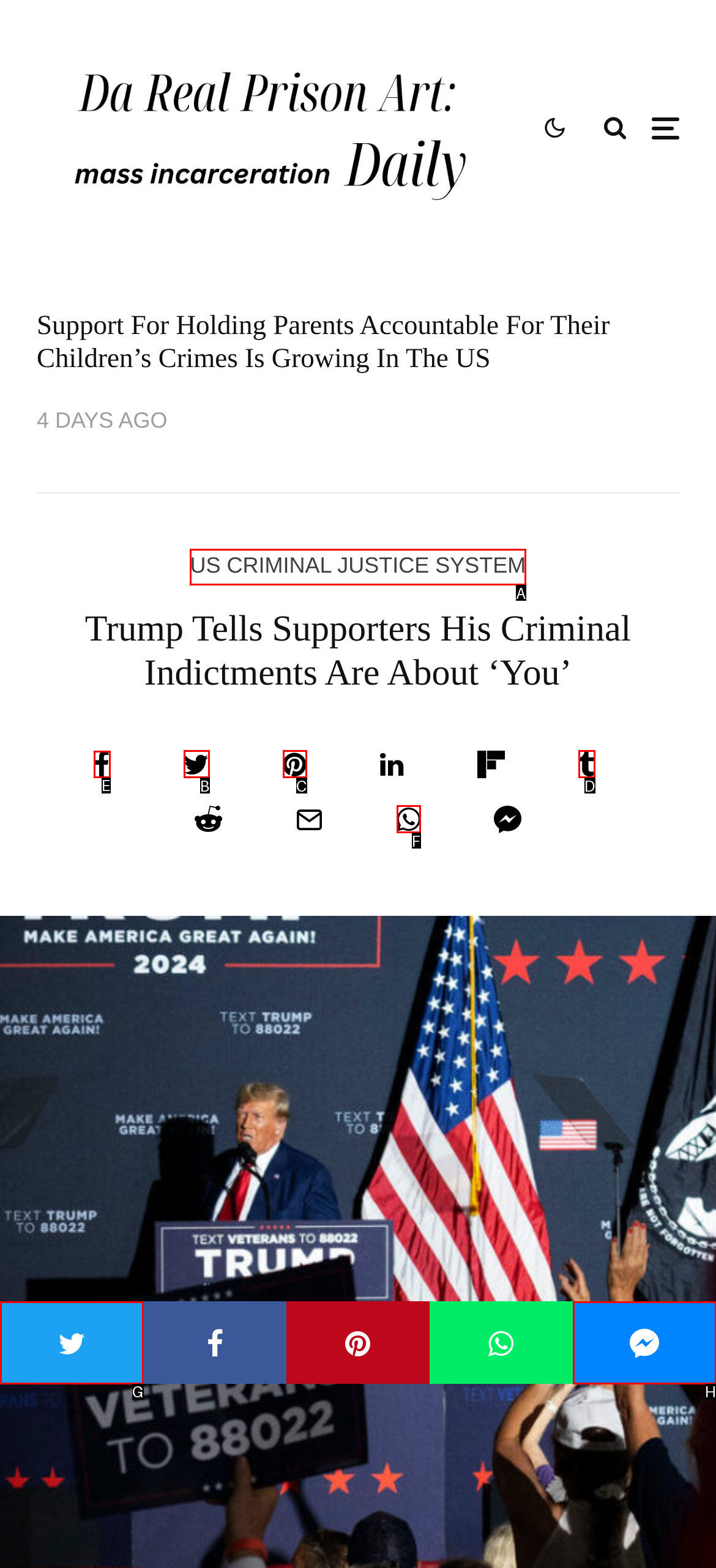Which HTML element should be clicked to perform the following task: Share the article on social media
Reply with the letter of the appropriate option.

E